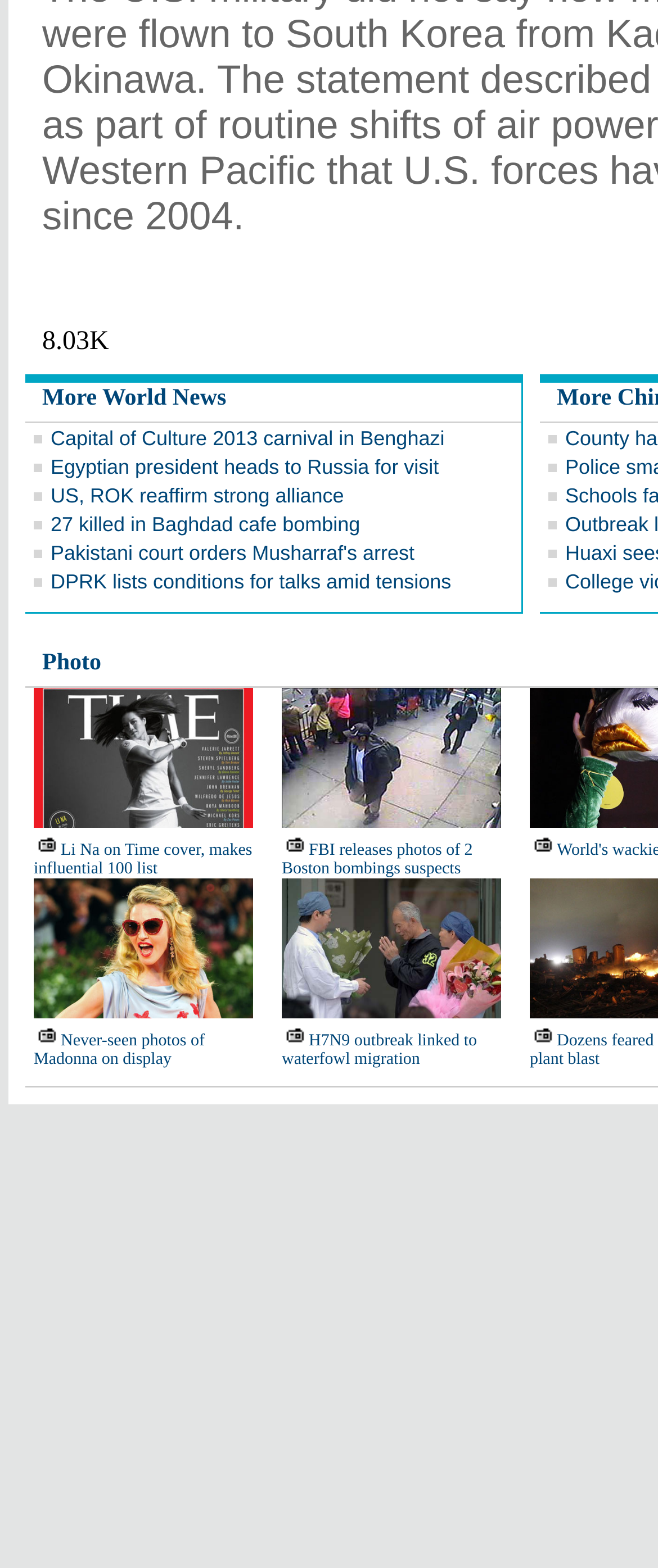Indicate the bounding box coordinates of the element that must be clicked to execute the instruction: "Read 'Capital of Culture 2013 carnival in Benghazi'". The coordinates should be given as four float numbers between 0 and 1, i.e., [left, top, right, bottom].

[0.077, 0.272, 0.676, 0.287]